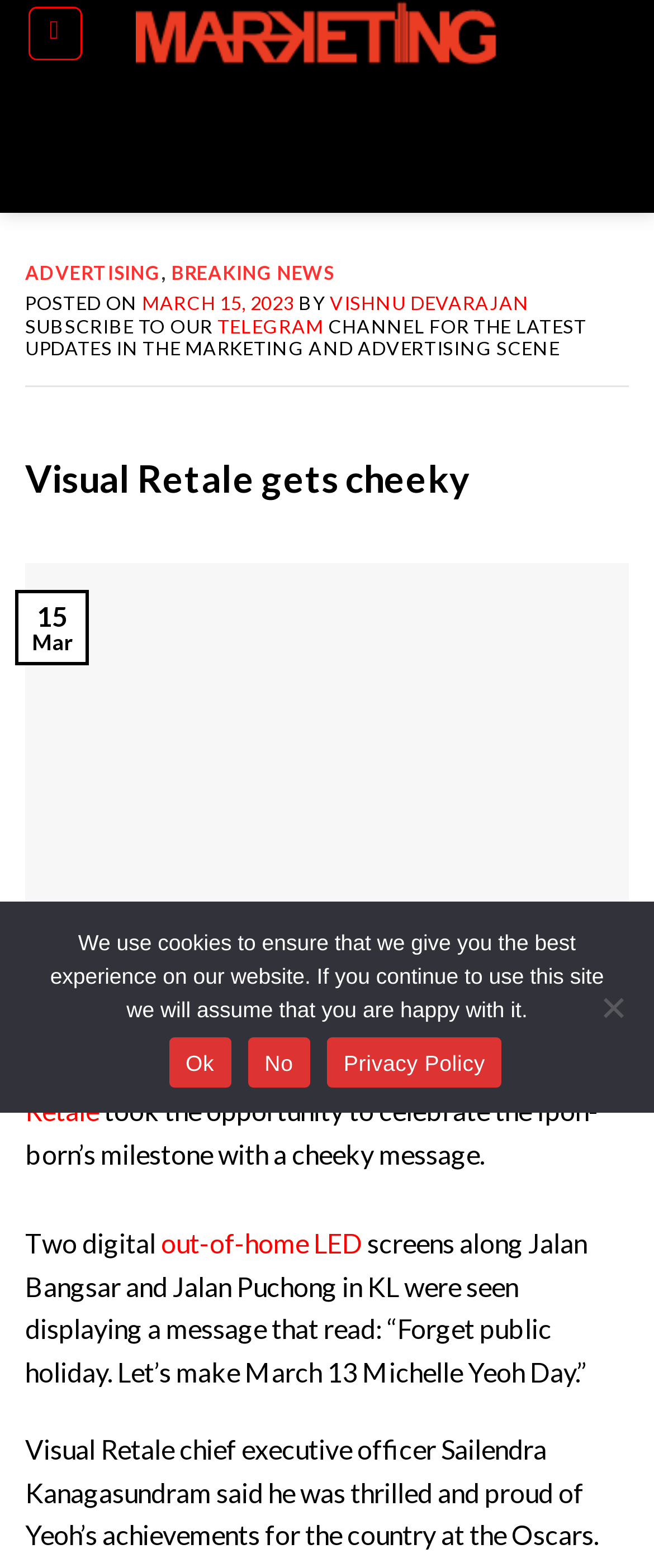Based on the image, provide a detailed response to the question:
What is the location of the digital out-of-home LED screens?

The location of the digital out-of-home LED screens can be determined by reading the text content of the webpage, specifically the sentence that mentions the screens displaying a message in KL.